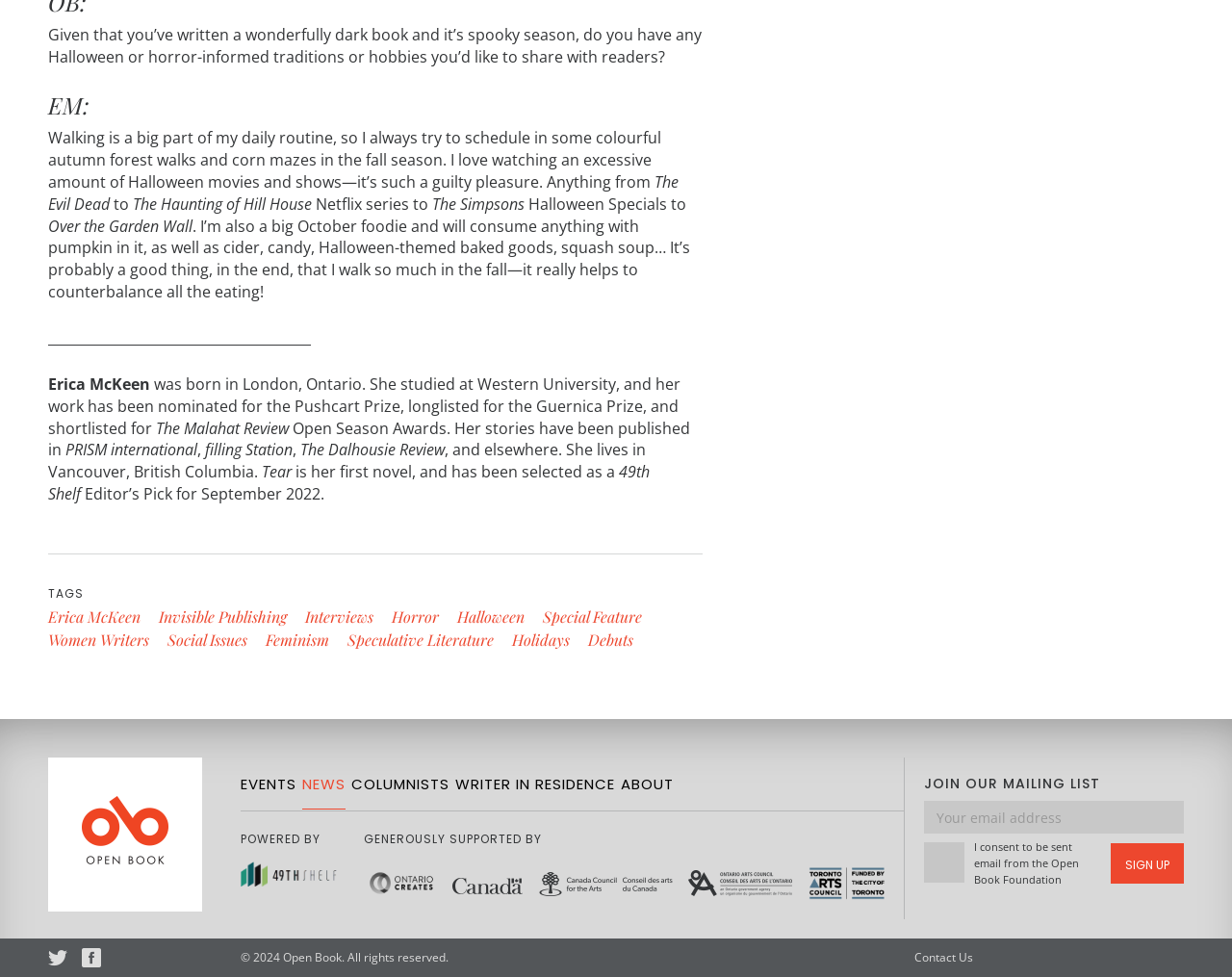Please locate the clickable area by providing the bounding box coordinates to follow this instruction: "Click on the 'SIGN UP' button".

[0.902, 0.863, 0.961, 0.905]